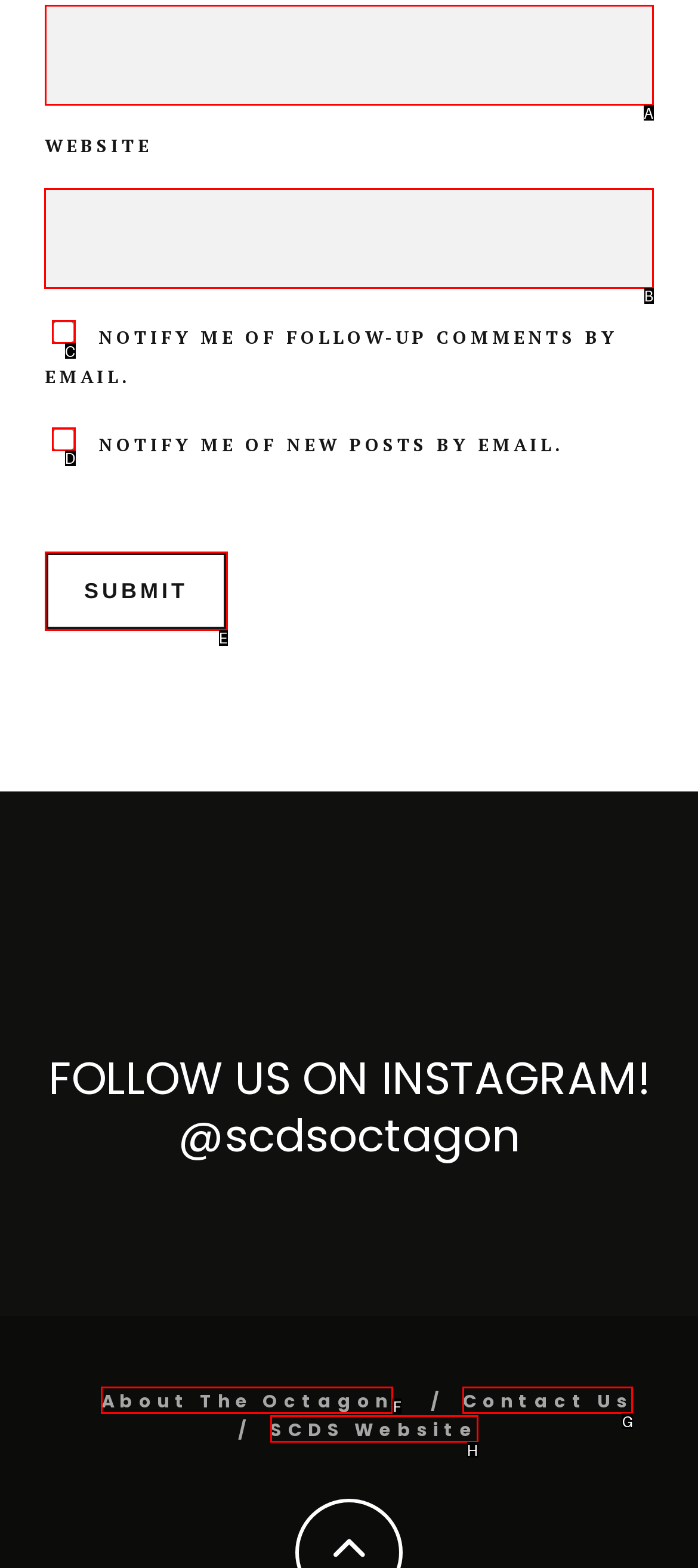Identify the letter of the UI element you should interact with to perform the task: Input website
Reply with the appropriate letter of the option.

B